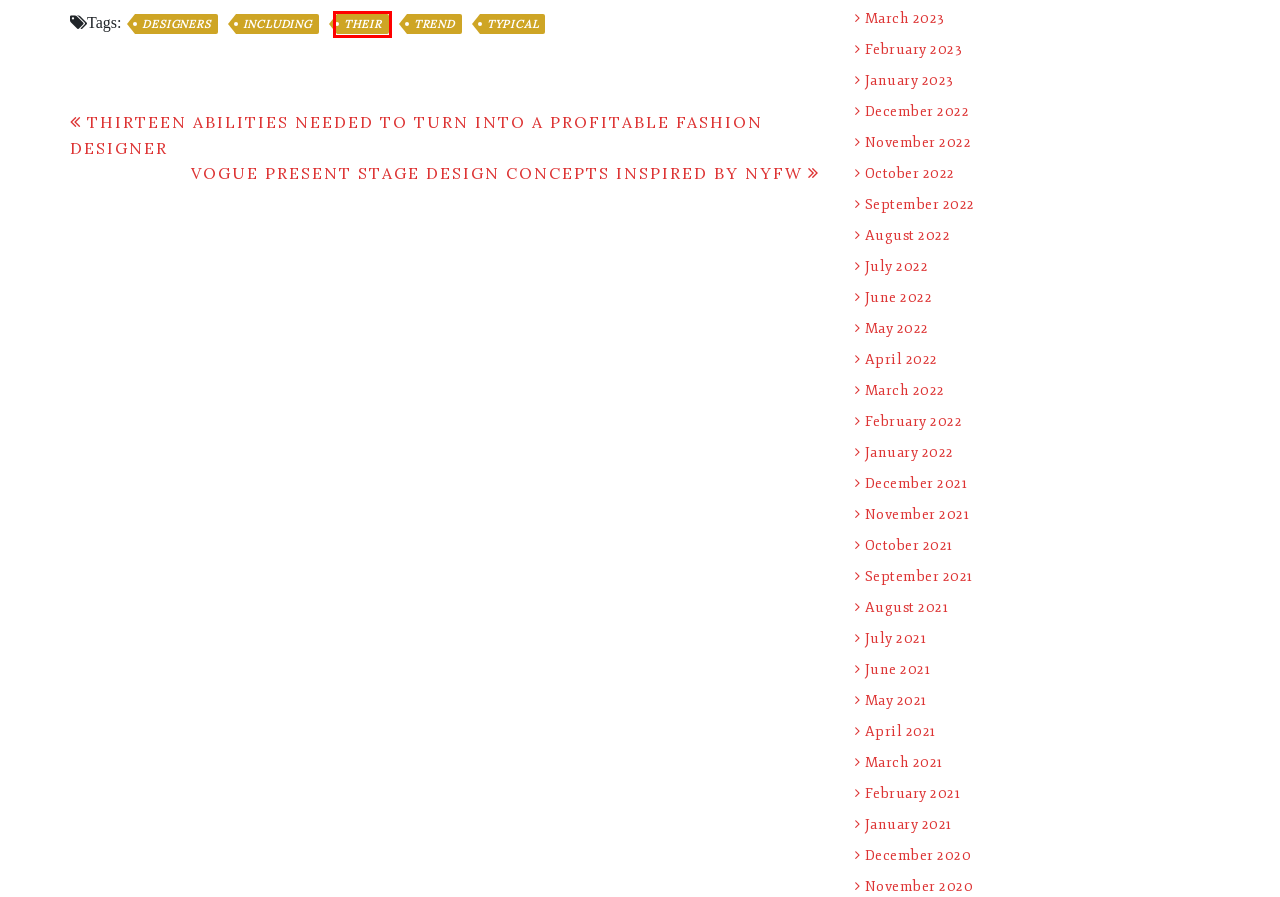You are provided a screenshot of a webpage featuring a red bounding box around a UI element. Choose the webpage description that most accurately represents the new webpage after clicking the element within the red bounding box. Here are the candidates:
A. February 2023 - Shopping Gives It Really Good
B. October 2021 - Shopping Gives It Really Good
C. November 2021 - Shopping Gives It Really Good
D. June 2021 - Shopping Gives It Really Good
E. December 2022 - Shopping Gives It Really Good
F. October 2022 - Shopping Gives It Really Good
G. their Archives - Shopping Gives It Really Good
H. January 2022 - Shopping Gives It Really Good

G